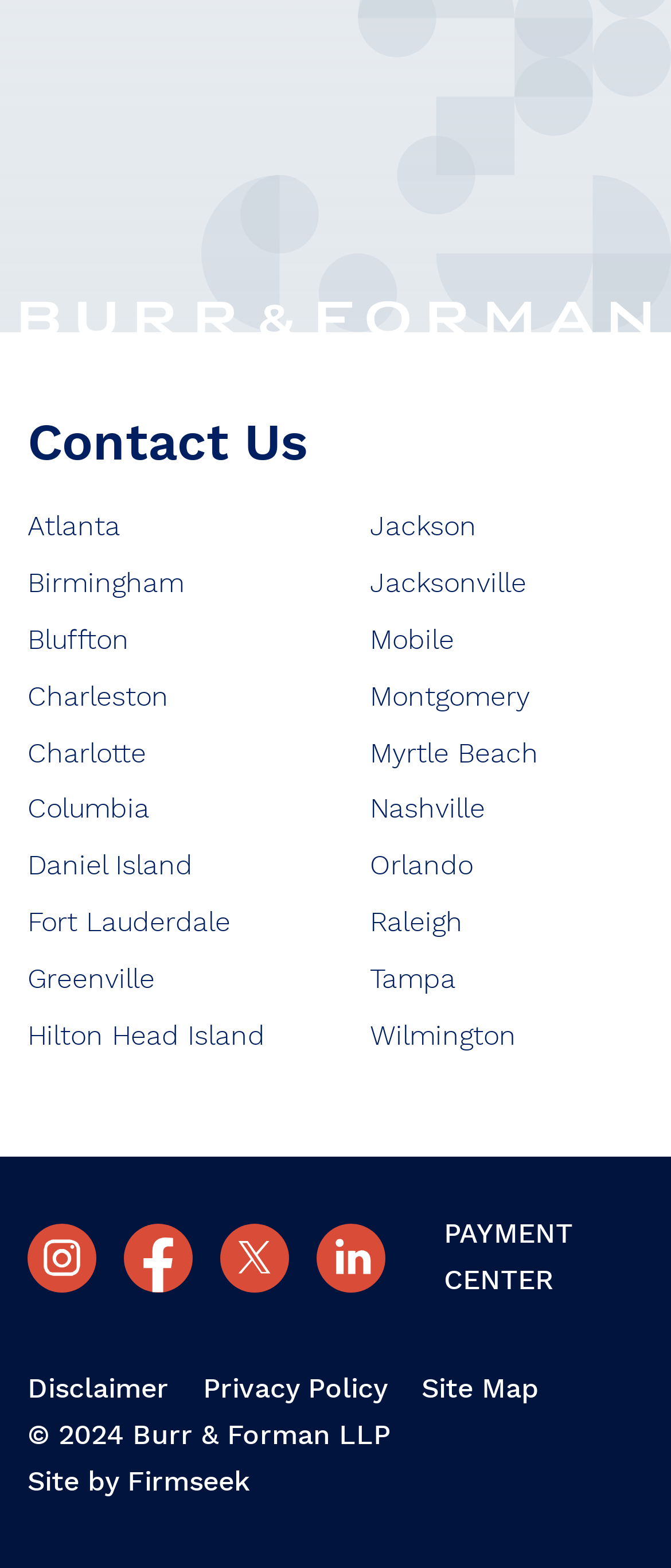Please find the bounding box coordinates of the clickable region needed to complete the following instruction: "Visit Atlanta". The bounding box coordinates must consist of four float numbers between 0 and 1, i.e., [left, top, right, bottom].

[0.041, 0.327, 0.179, 0.345]